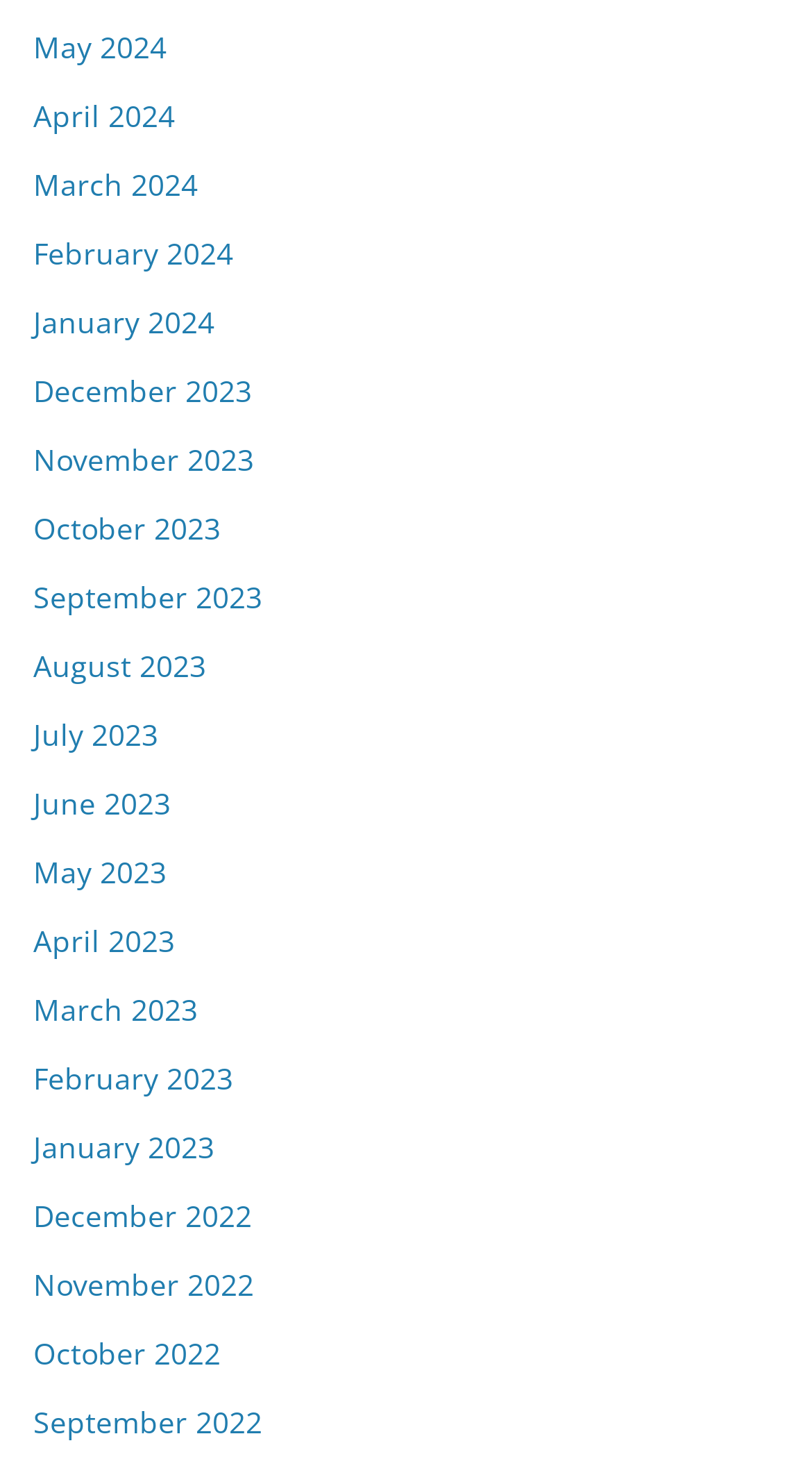Please provide a brief answer to the following inquiry using a single word or phrase:
How many links are available in total?

17